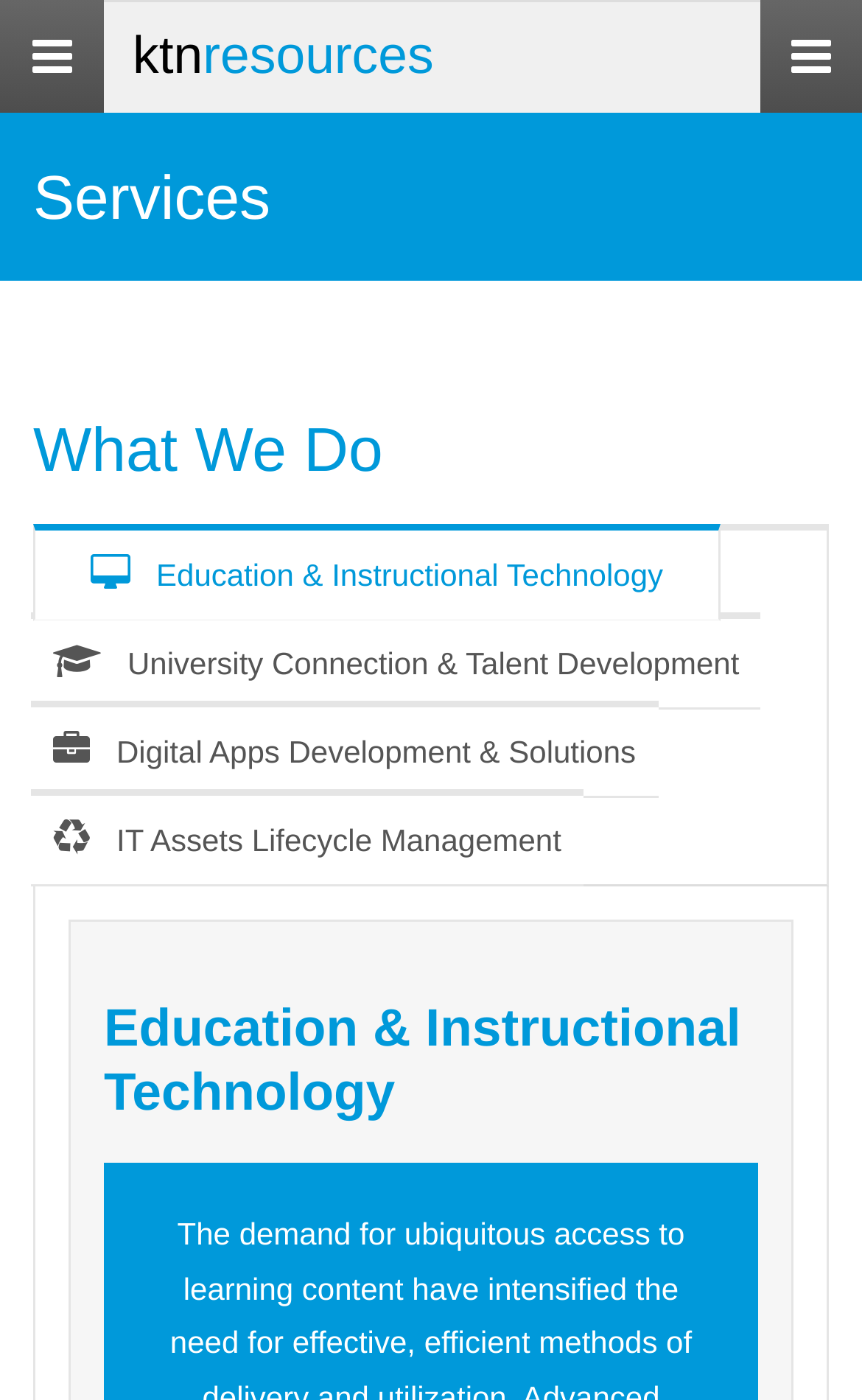Determine the bounding box coordinates in the format (top-left x, top-left y, bottom-right x, bottom-right y). Ensure all values are floating point numbers between 0 and 1. Identify the bounding box of the UI element described by: IT Assets Lifecycle Management

[0.036, 0.564, 0.677, 0.633]